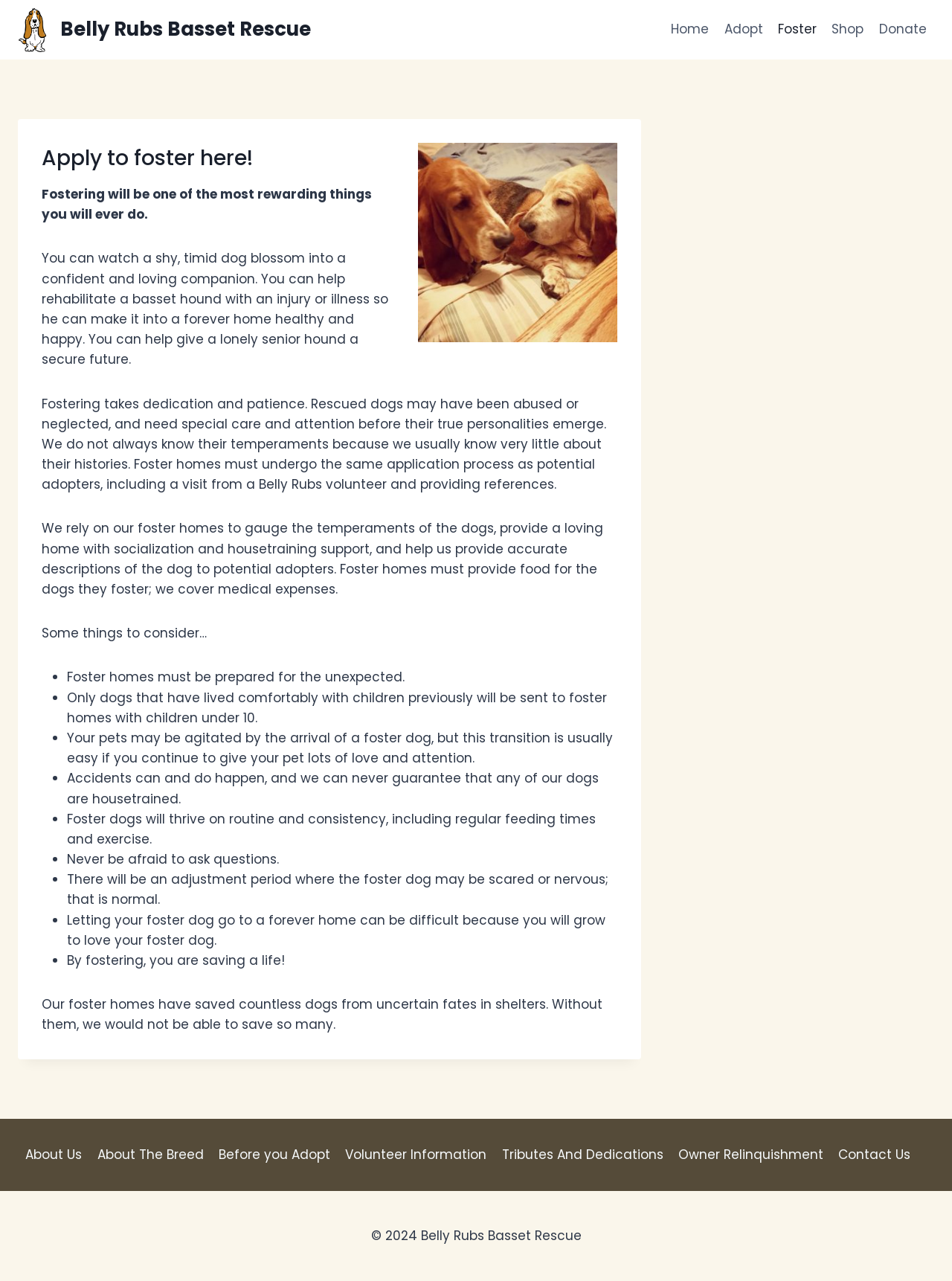Identify the bounding box coordinates for the region of the element that should be clicked to carry out the instruction: "Click the 'Foster' link". The bounding box coordinates should be four float numbers between 0 and 1, i.e., [left, top, right, bottom].

[0.809, 0.009, 0.866, 0.037]